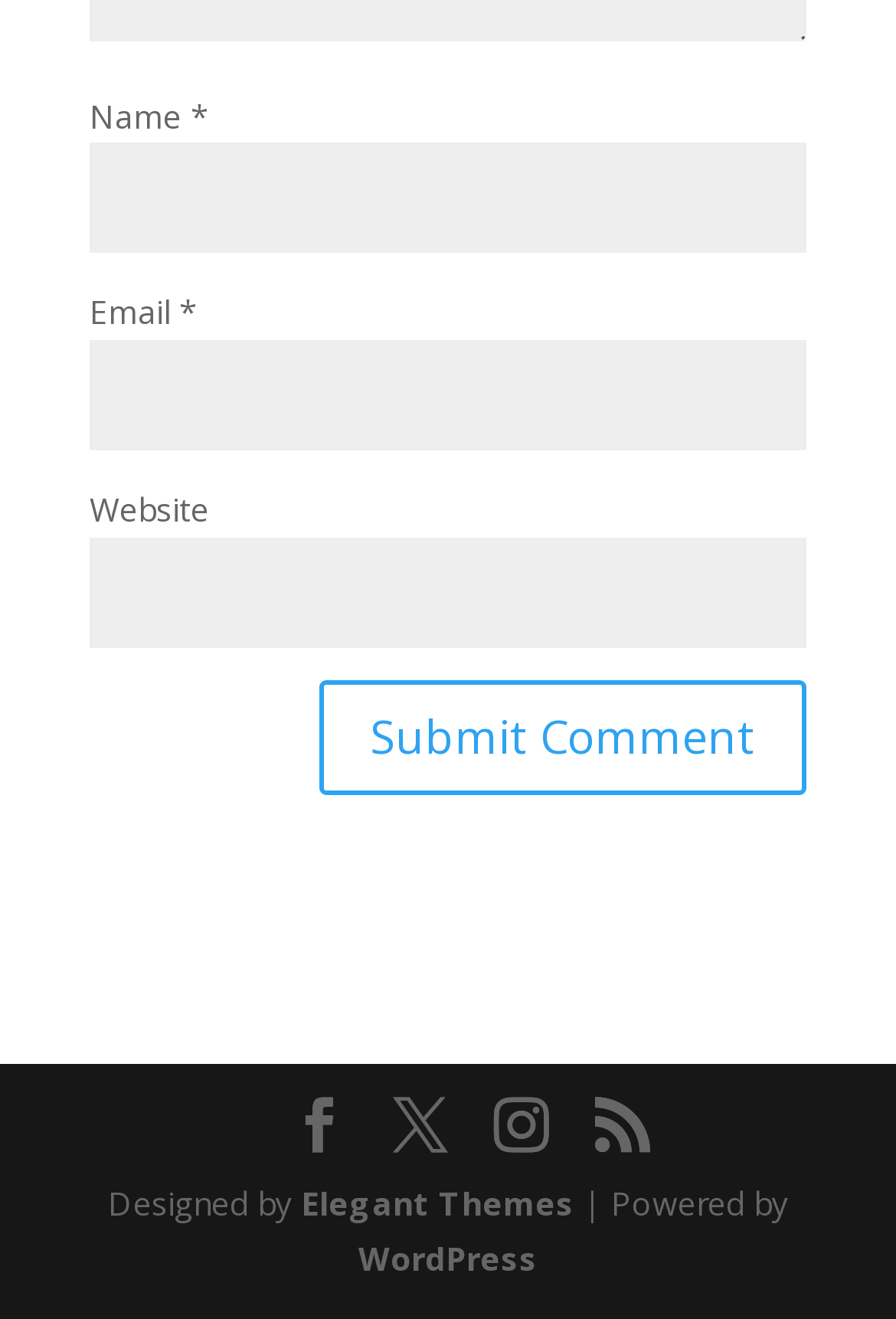Use a single word or phrase to answer the question: How many input fields are there?

3